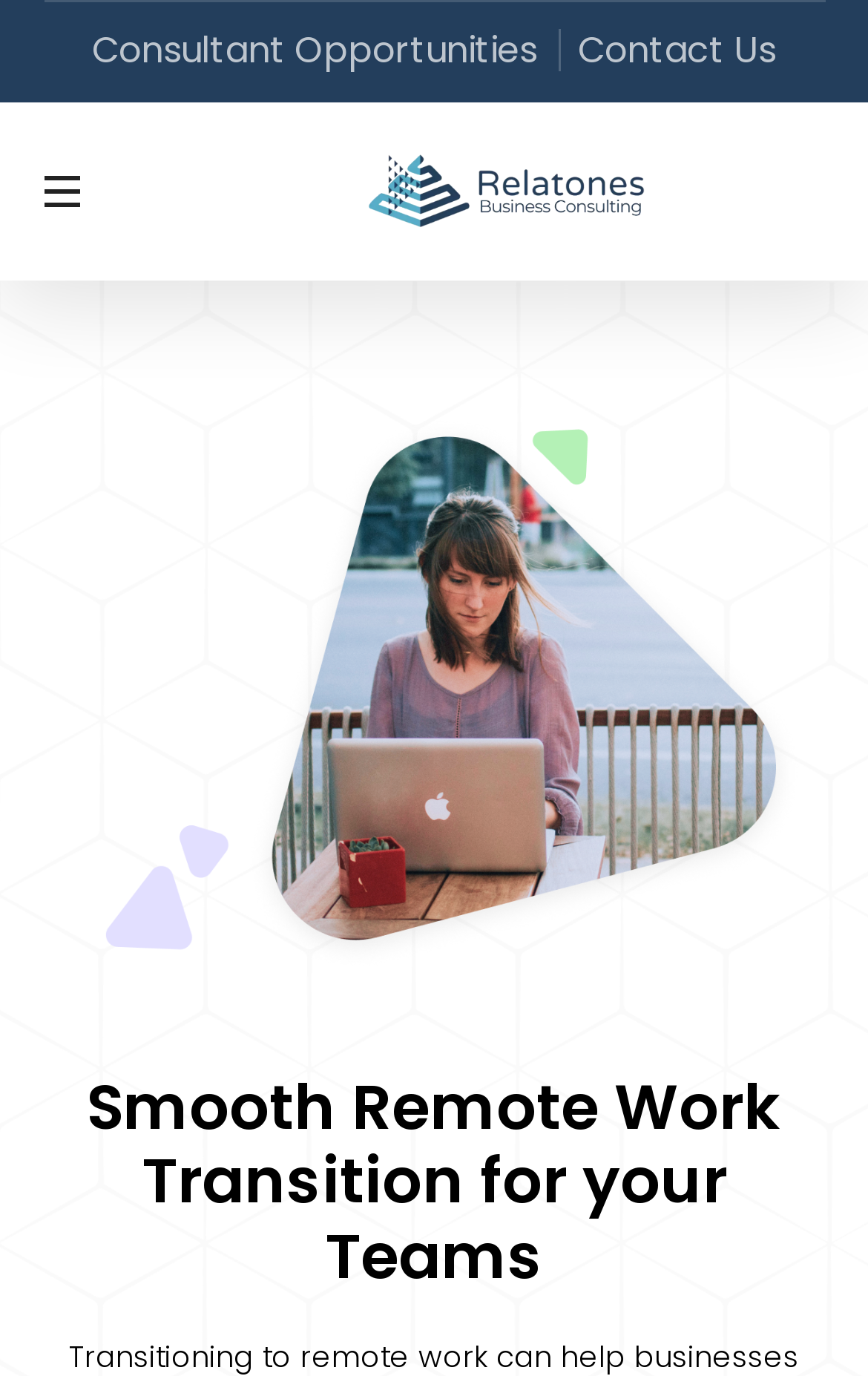How many links are in the top navigation bar?
Please provide a single word or phrase in response based on the screenshot.

3